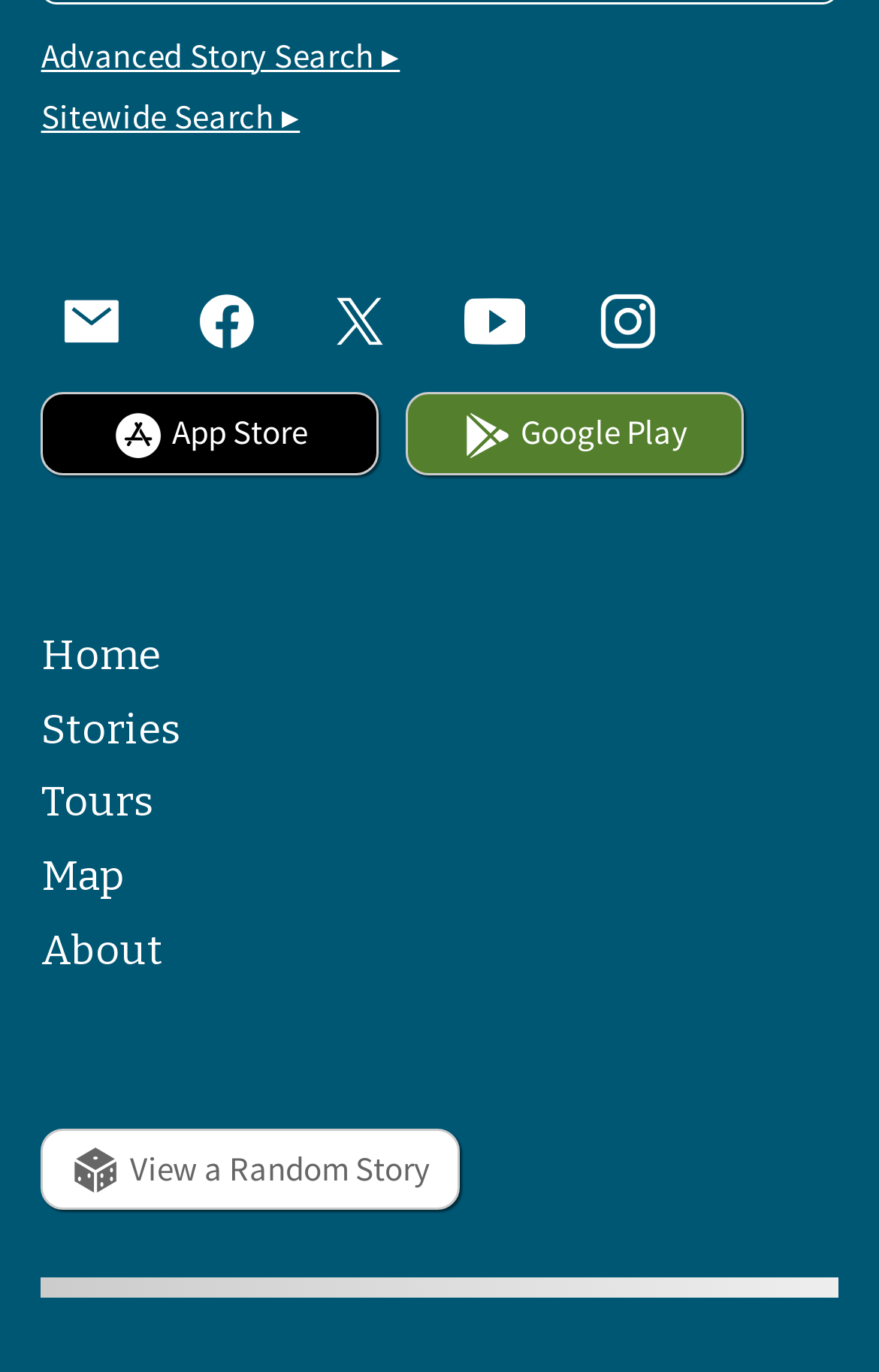Please indicate the bounding box coordinates for the clickable area to complete the following task: "Open the Facebook page". The coordinates should be specified as four float numbers between 0 and 1, i.e., [left, top, right, bottom].

[0.199, 0.197, 0.316, 0.272]